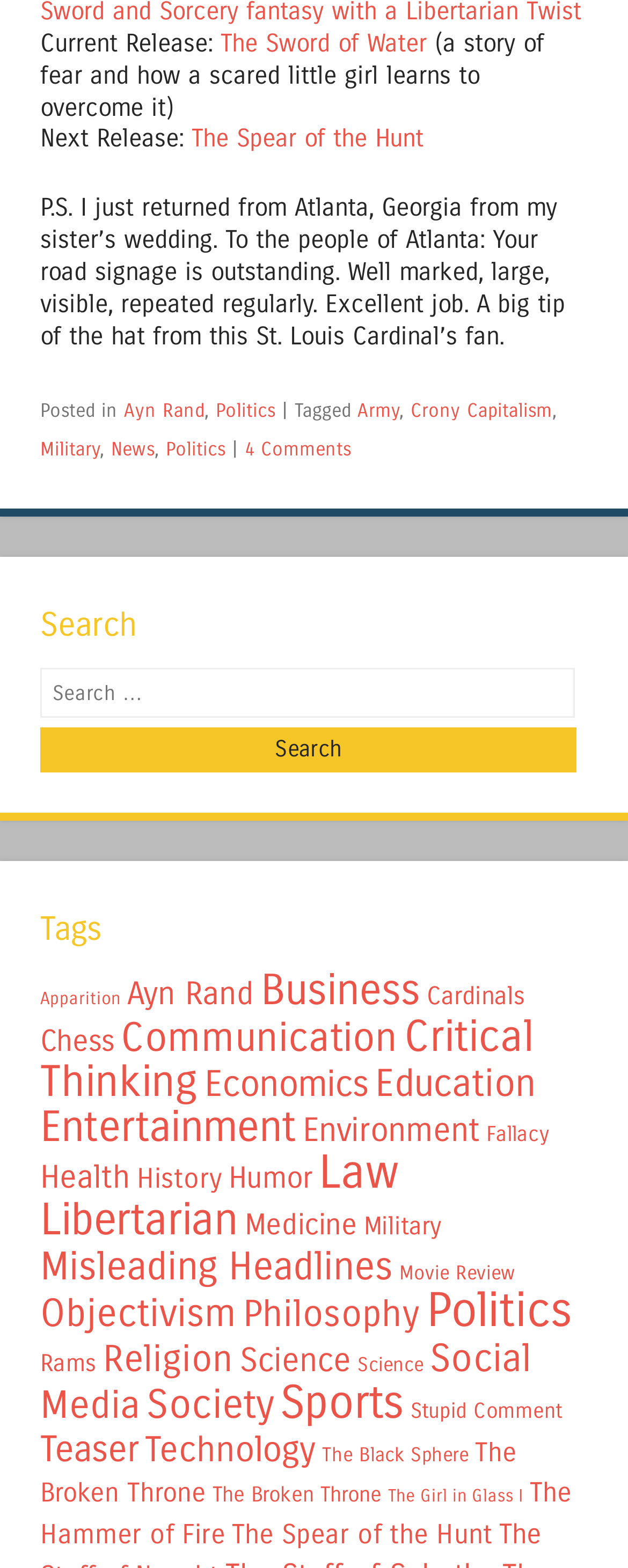Find the bounding box coordinates of the area to click in order to follow the instruction: "Read the 'The Spear of the Hunt' story".

[0.305, 0.079, 0.674, 0.098]